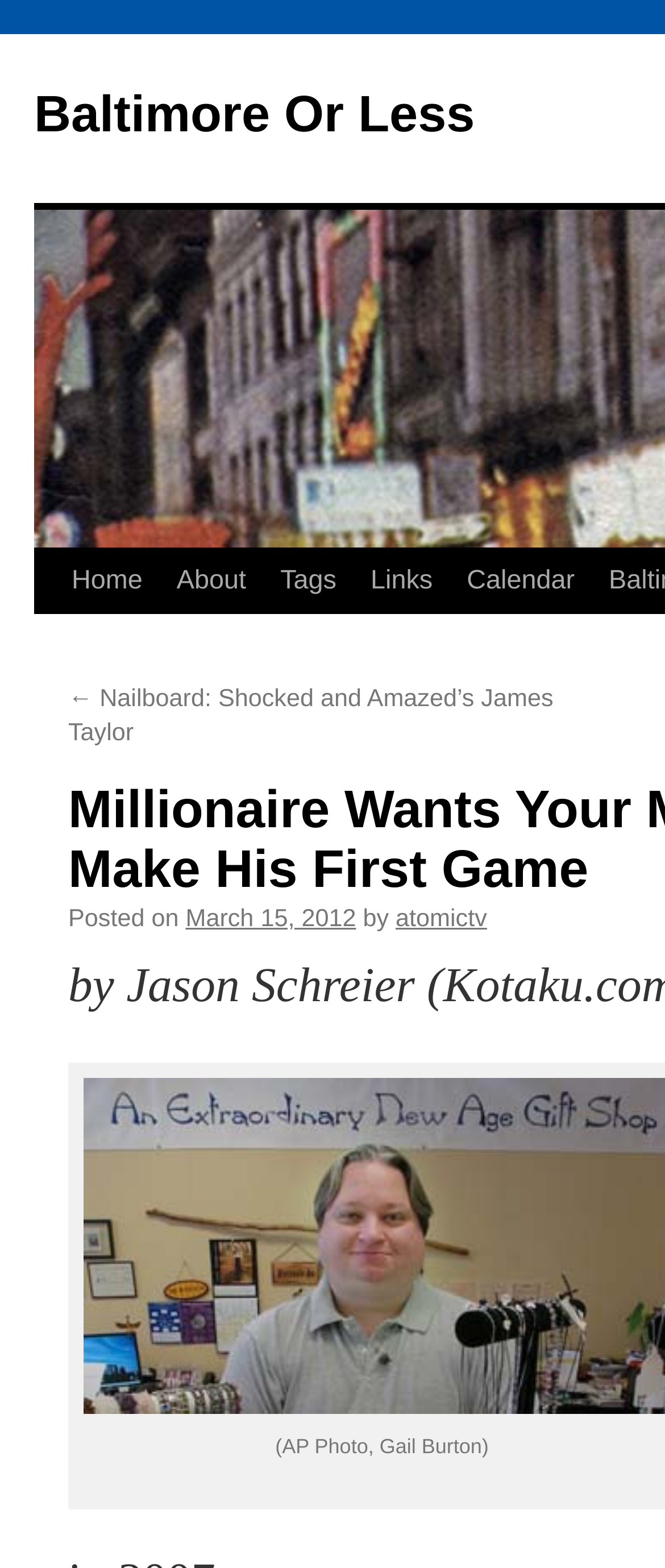Identify the bounding box coordinates of the region that needs to be clicked to carry out this instruction: "visit previous post". Provide these coordinates as four float numbers ranging from 0 to 1, i.e., [left, top, right, bottom].

[0.103, 0.437, 0.832, 0.477]